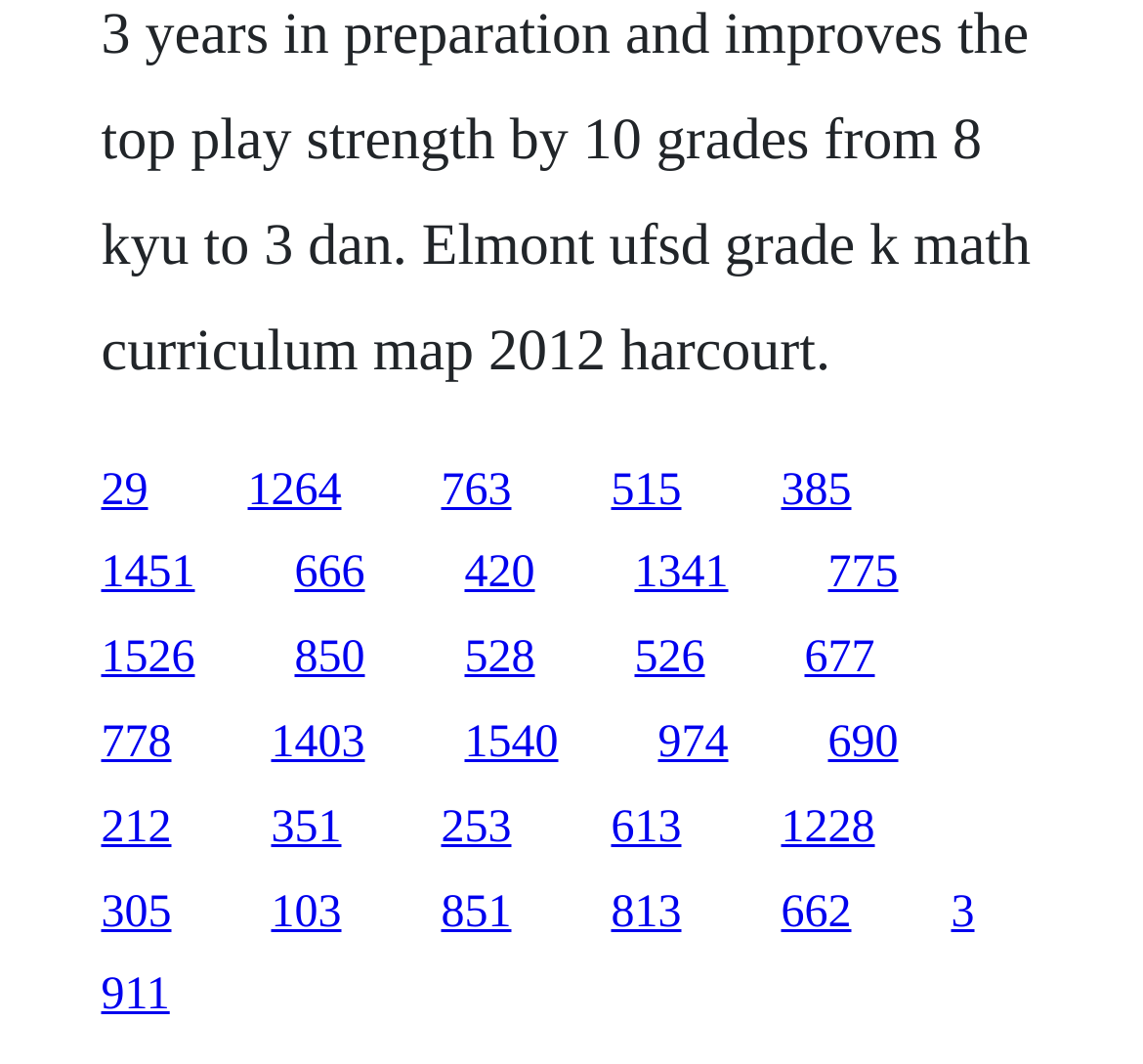Identify the bounding box coordinates necessary to click and complete the given instruction: "visit the second link".

[0.217, 0.437, 0.299, 0.484]